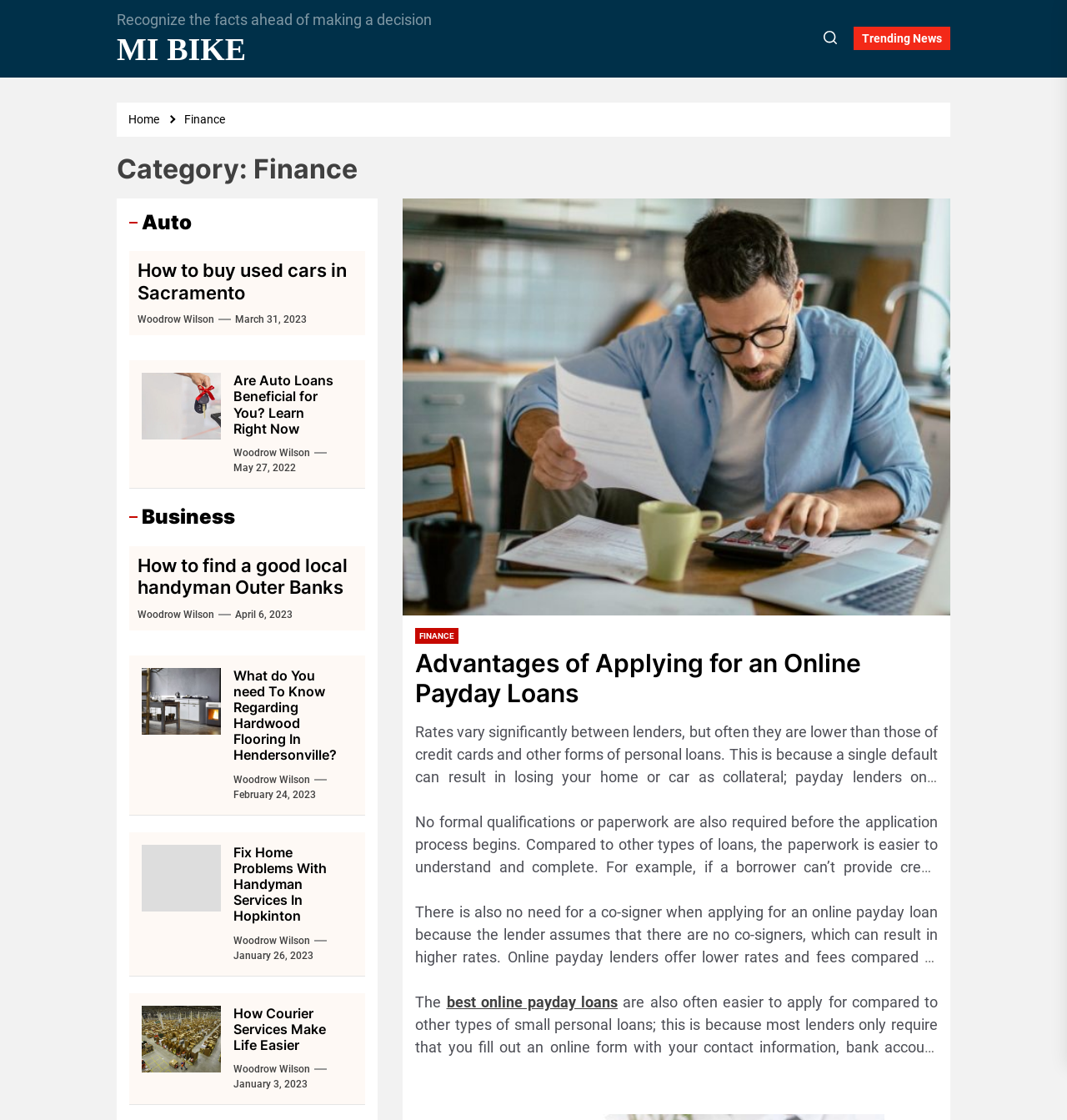Please answer the following question using a single word or phrase: 
What is the category of the current webpage?

Finance